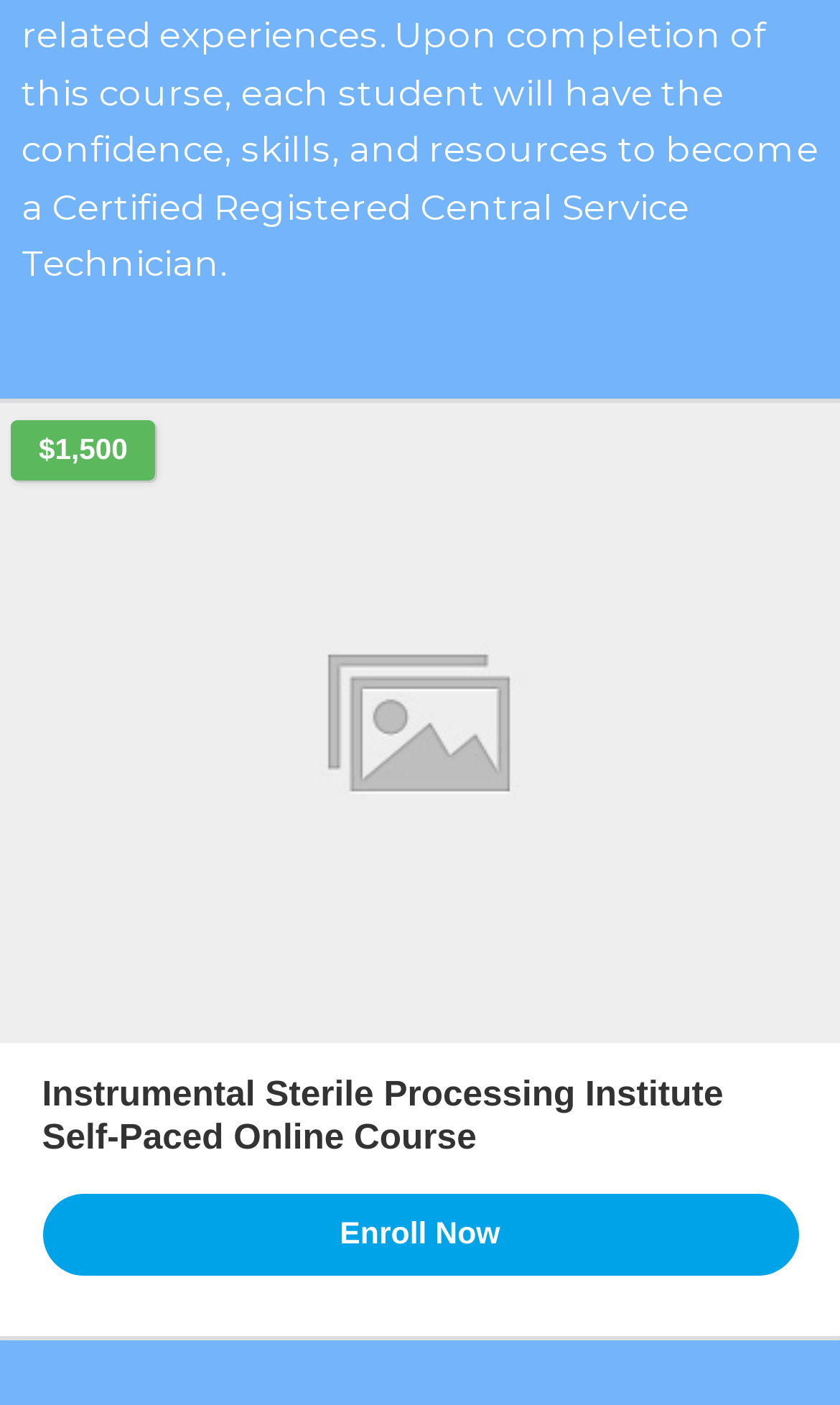Based on the element description: "Enroll Now", identify the bounding box coordinates for this UI element. The coordinates must be four float numbers between 0 and 1, listed as [left, top, right, bottom].

[0.05, 0.85, 0.95, 0.908]